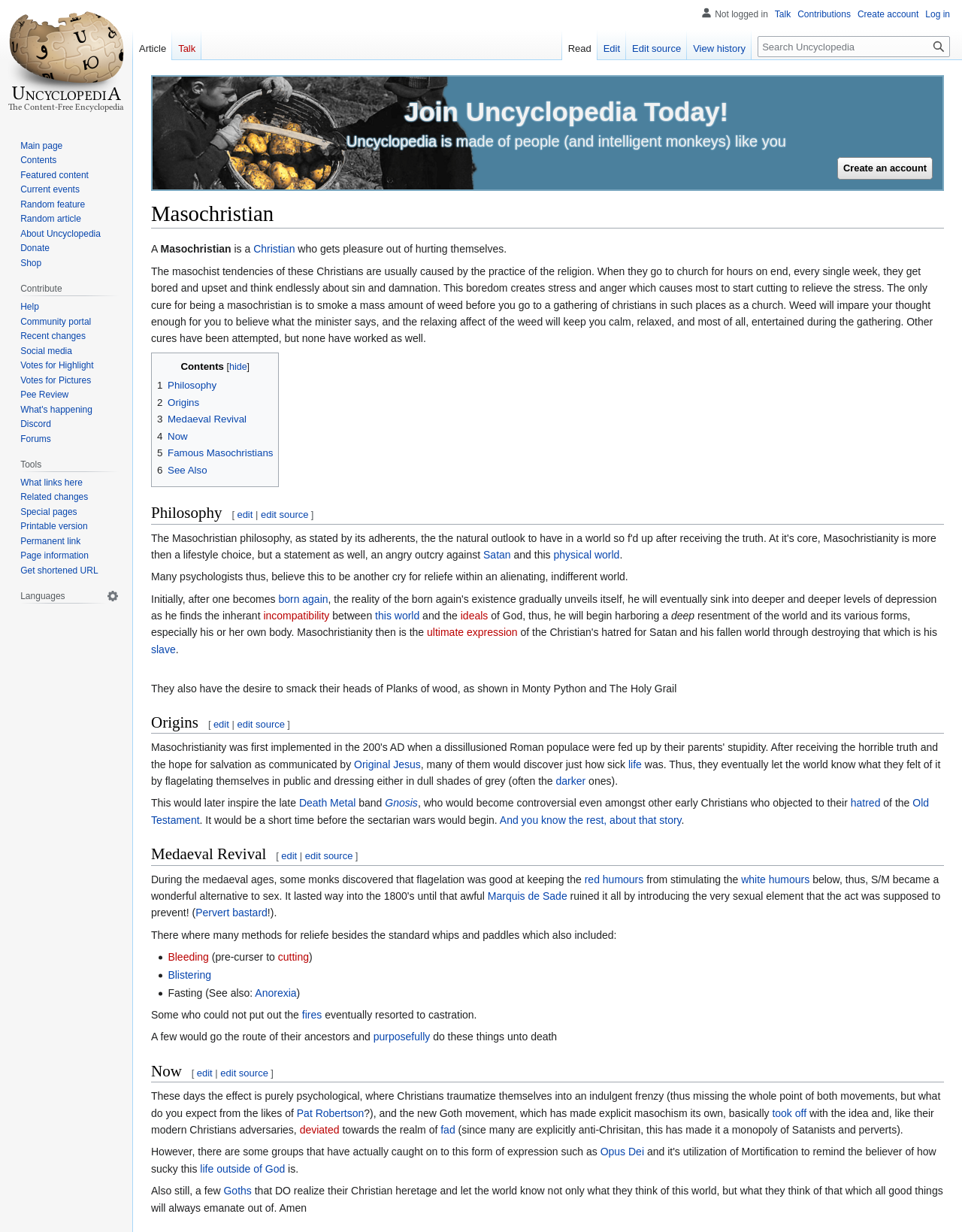Provide a brief response to the question below using a single word or phrase: 
What is the cure for being a Masochristian?

Smoking weed